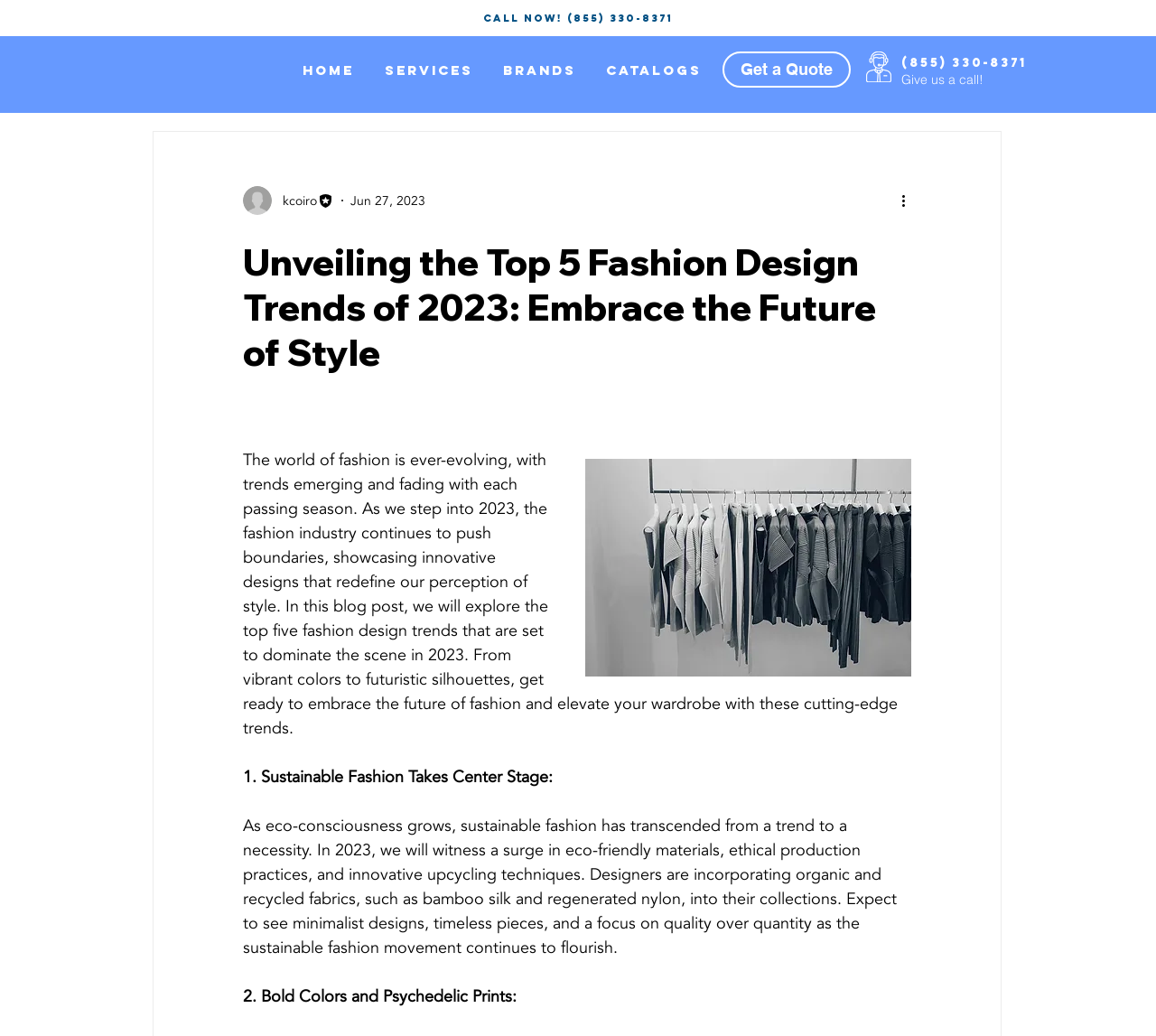Provide a short answer to the following question with just one word or phrase: Is there a call-to-action button in the blog post?

Yes